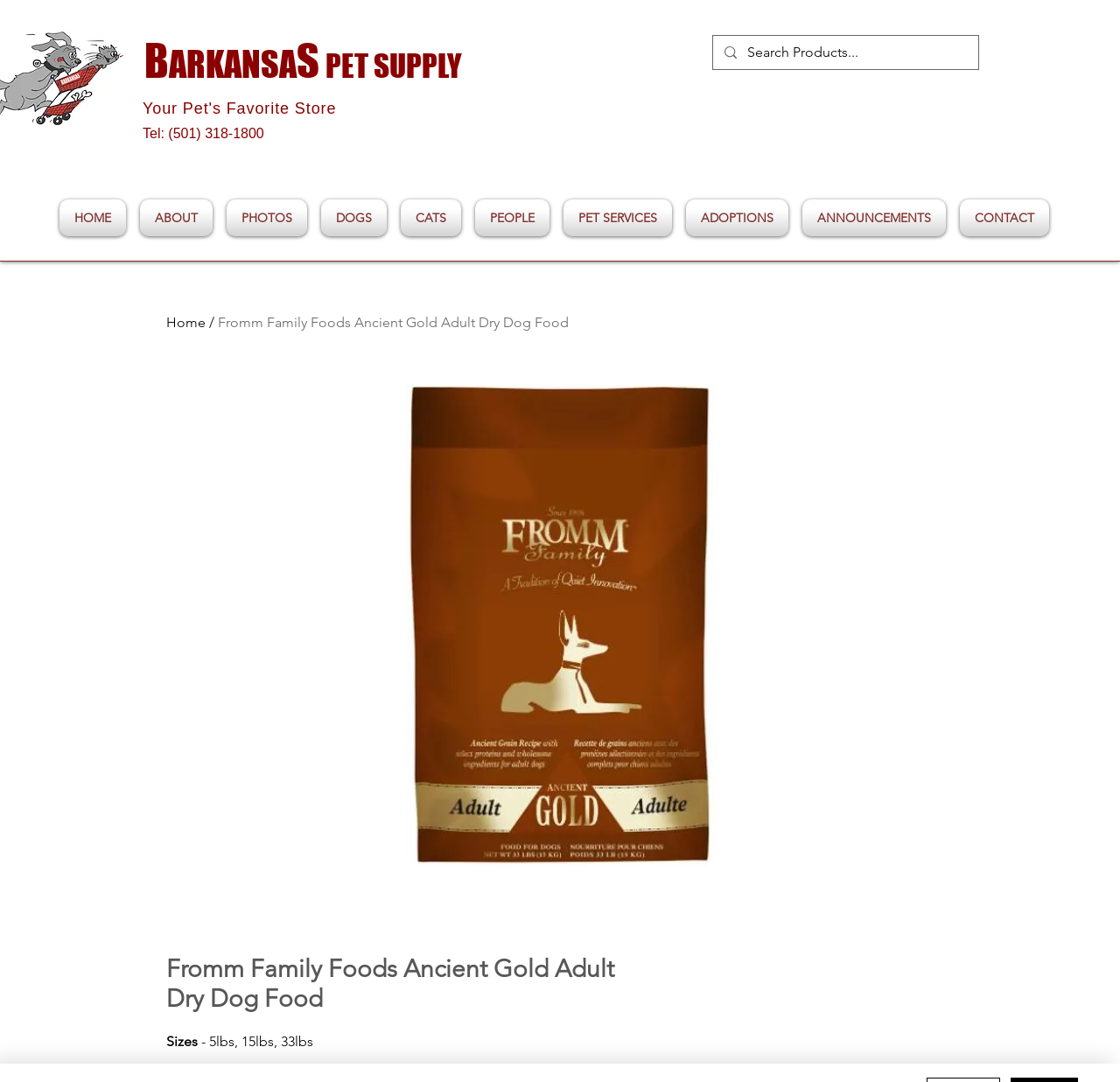Please identify the bounding box coordinates of the element on the webpage that should be clicked to follow this instruction: "View pet services". The bounding box coordinates should be given as four float numbers between 0 and 1, formatted as [left, top, right, bottom].

[0.497, 0.185, 0.606, 0.219]